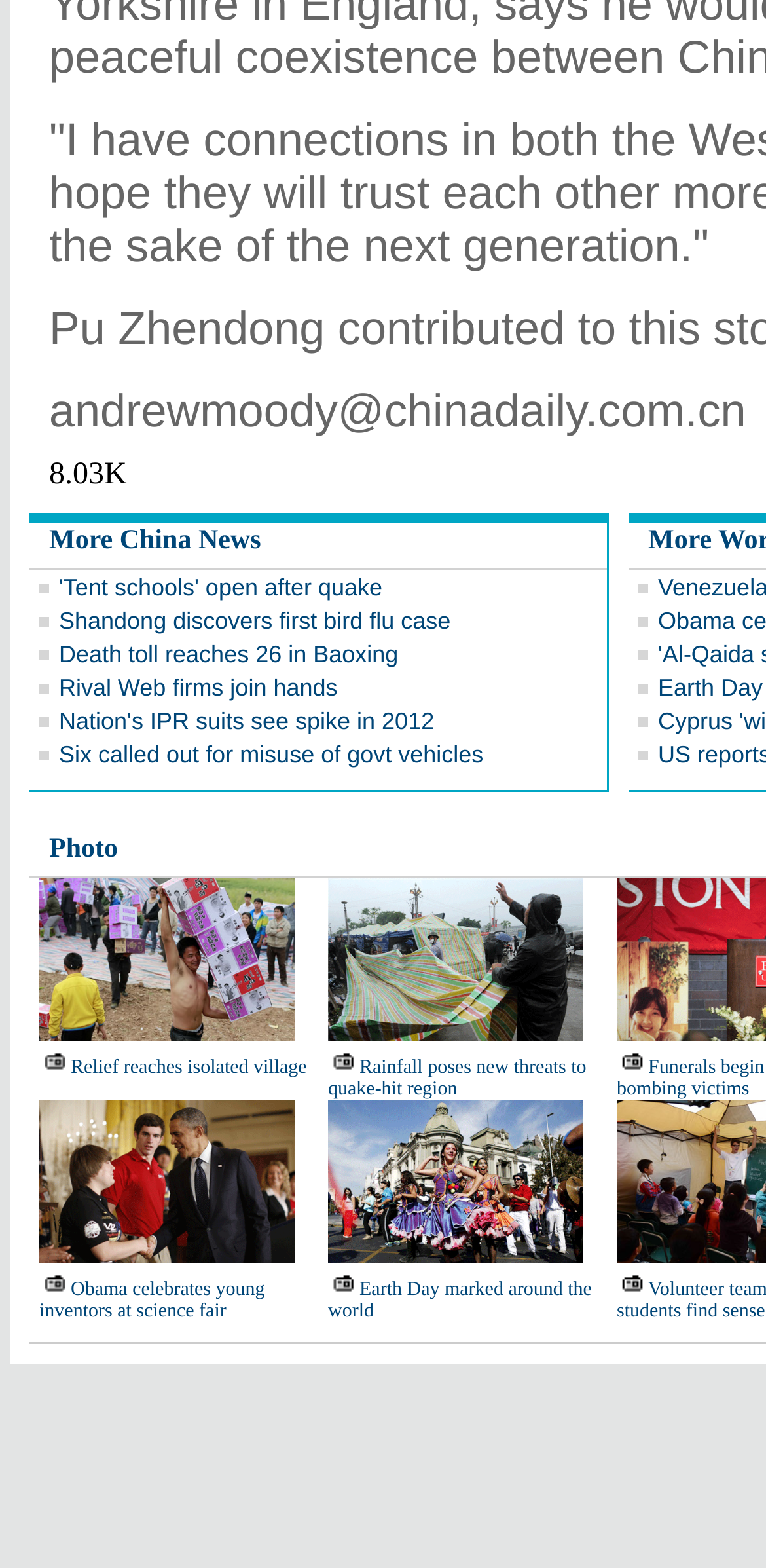What is the email address of Andrew Moody?
Please provide a detailed answer to the question.

The email address of Andrew Moody can be found at the top of the webpage, which is 'andrewmoody@chinadaily.com.cn'.